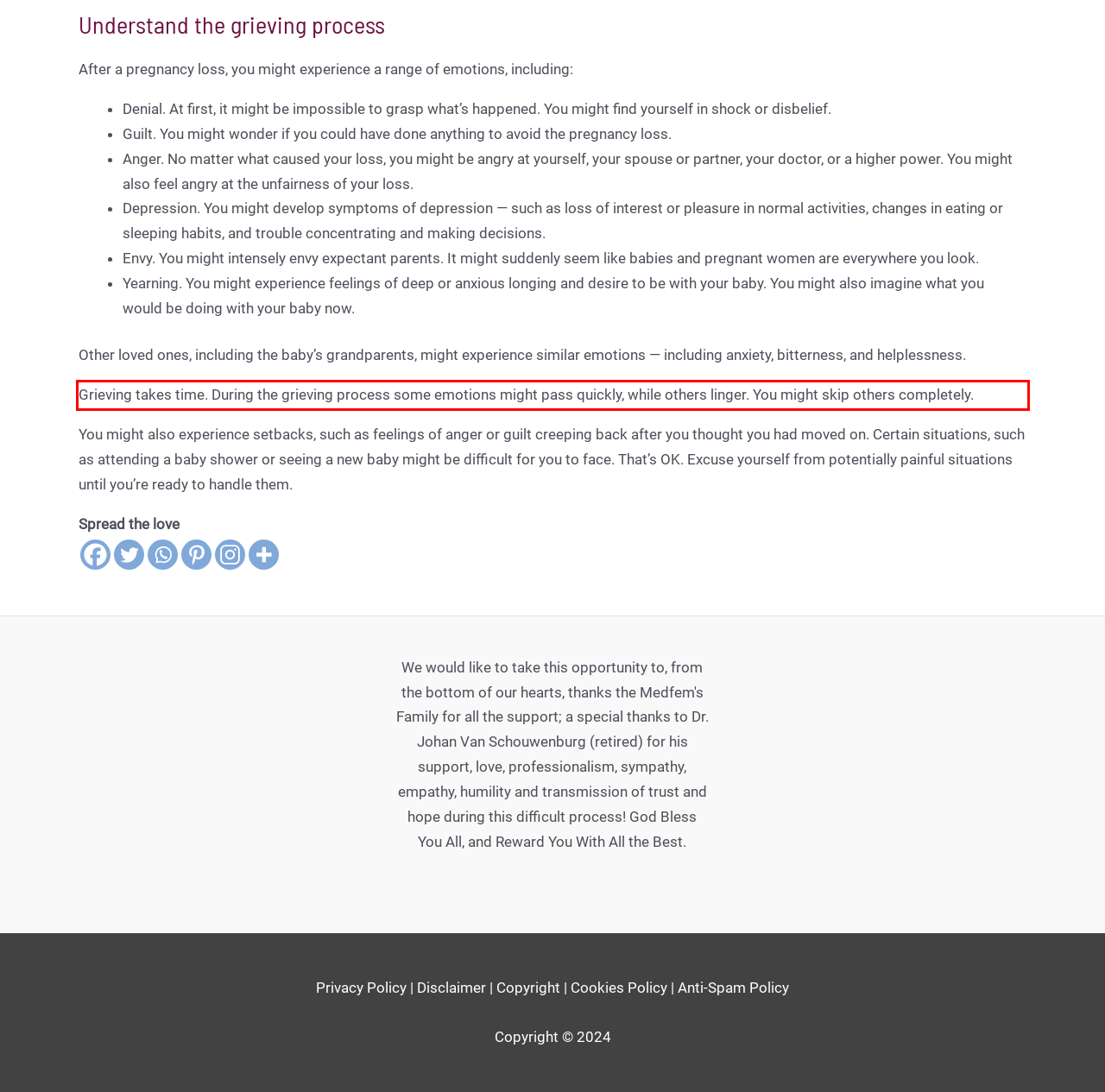From the given screenshot of a webpage, identify the red bounding box and extract the text content within it.

Grieving takes time. During the grieving process some emotions might pass quickly, while others linger. You might skip others completely.